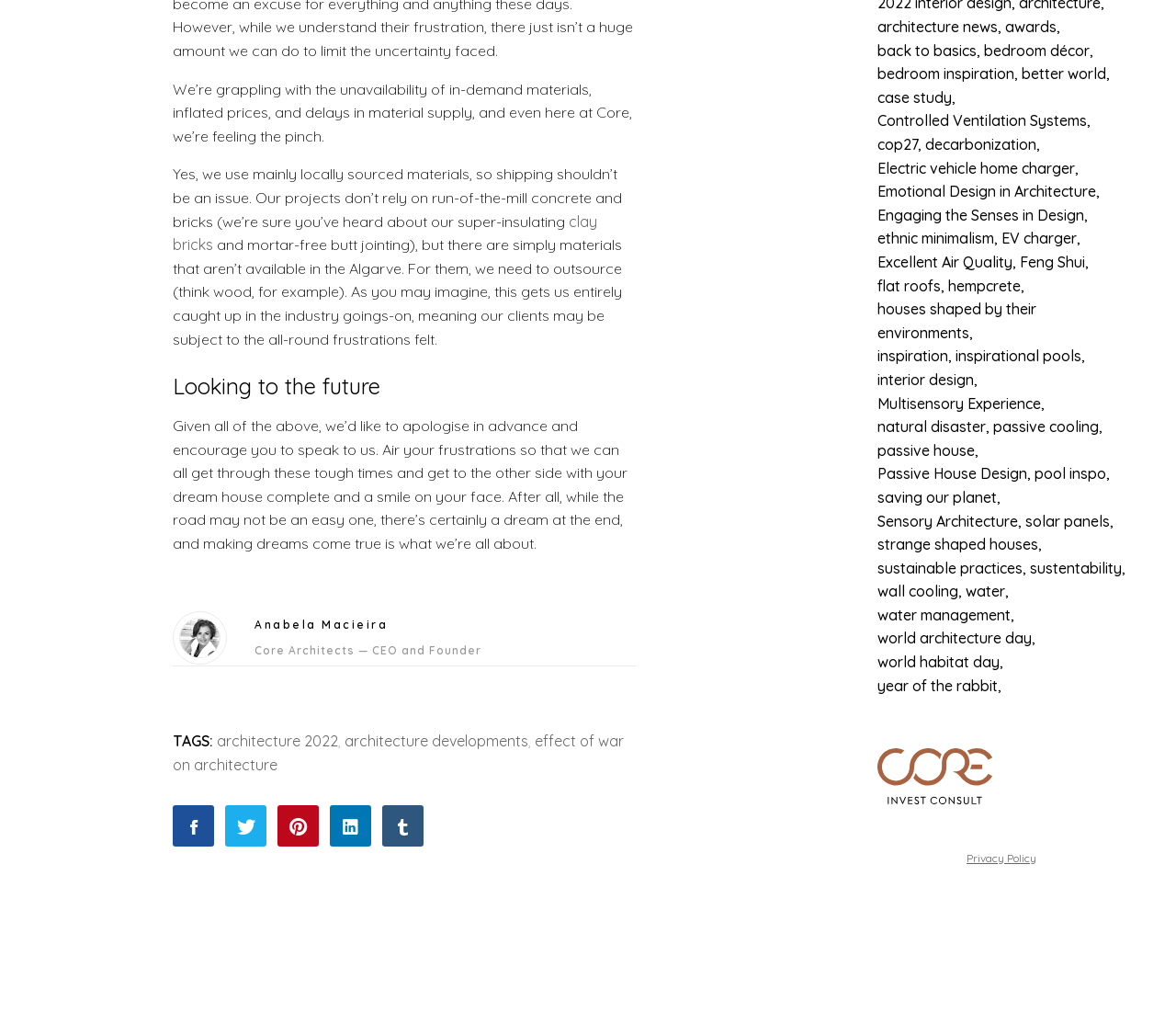Please identify the bounding box coordinates of the element on the webpage that should be clicked to follow this instruction: "Learn more about clay bricks". The bounding box coordinates should be given as four float numbers between 0 and 1, formatted as [left, top, right, bottom].

[0.147, 0.205, 0.508, 0.245]